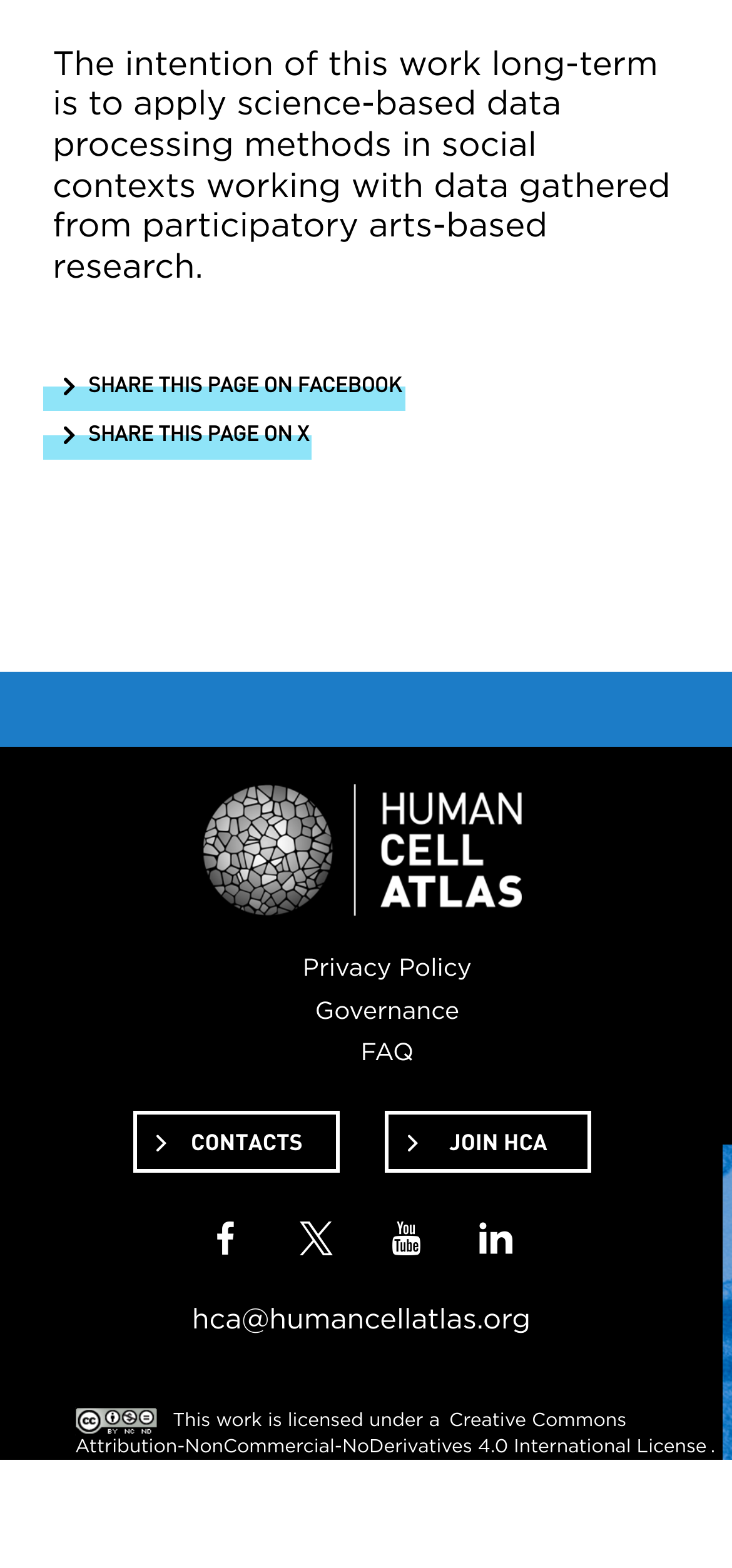Please determine the bounding box coordinates of the element's region to click in order to carry out the following instruction: "Share this page on Facebook". The coordinates should be four float numbers between 0 and 1, i.e., [left, top, right, bottom].

[0.059, 0.231, 0.554, 0.262]